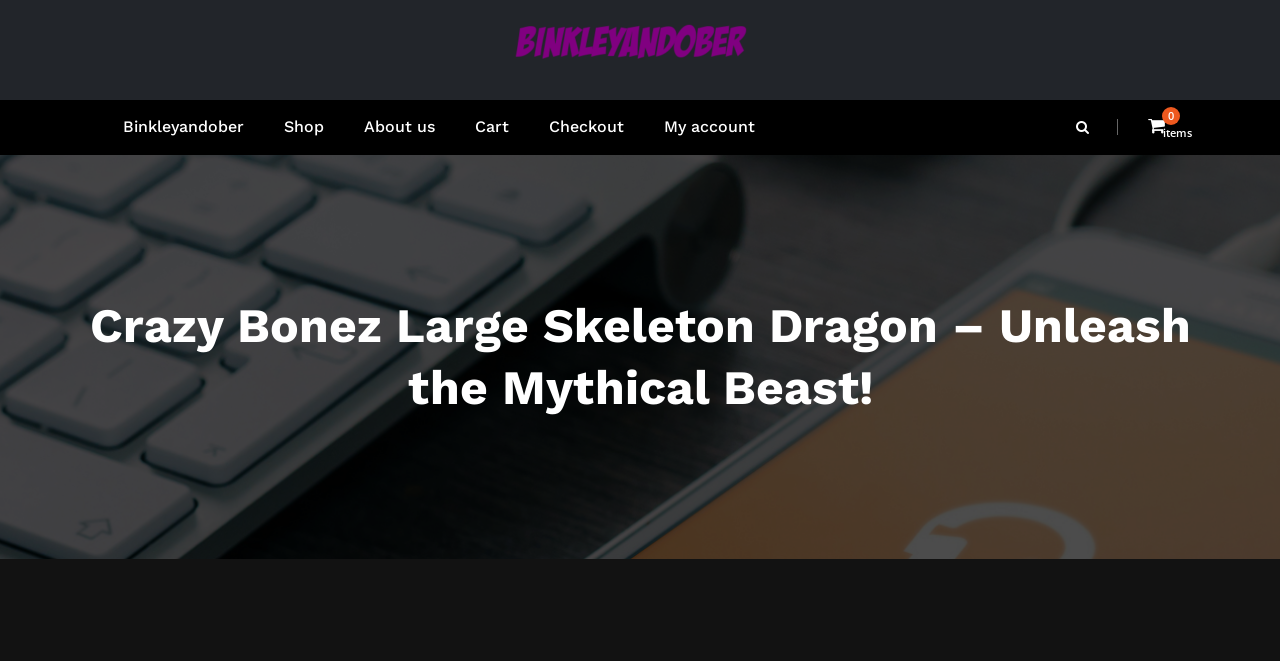Using the description "About us", predict the bounding box of the relevant HTML element.

[0.269, 0.151, 0.355, 0.234]